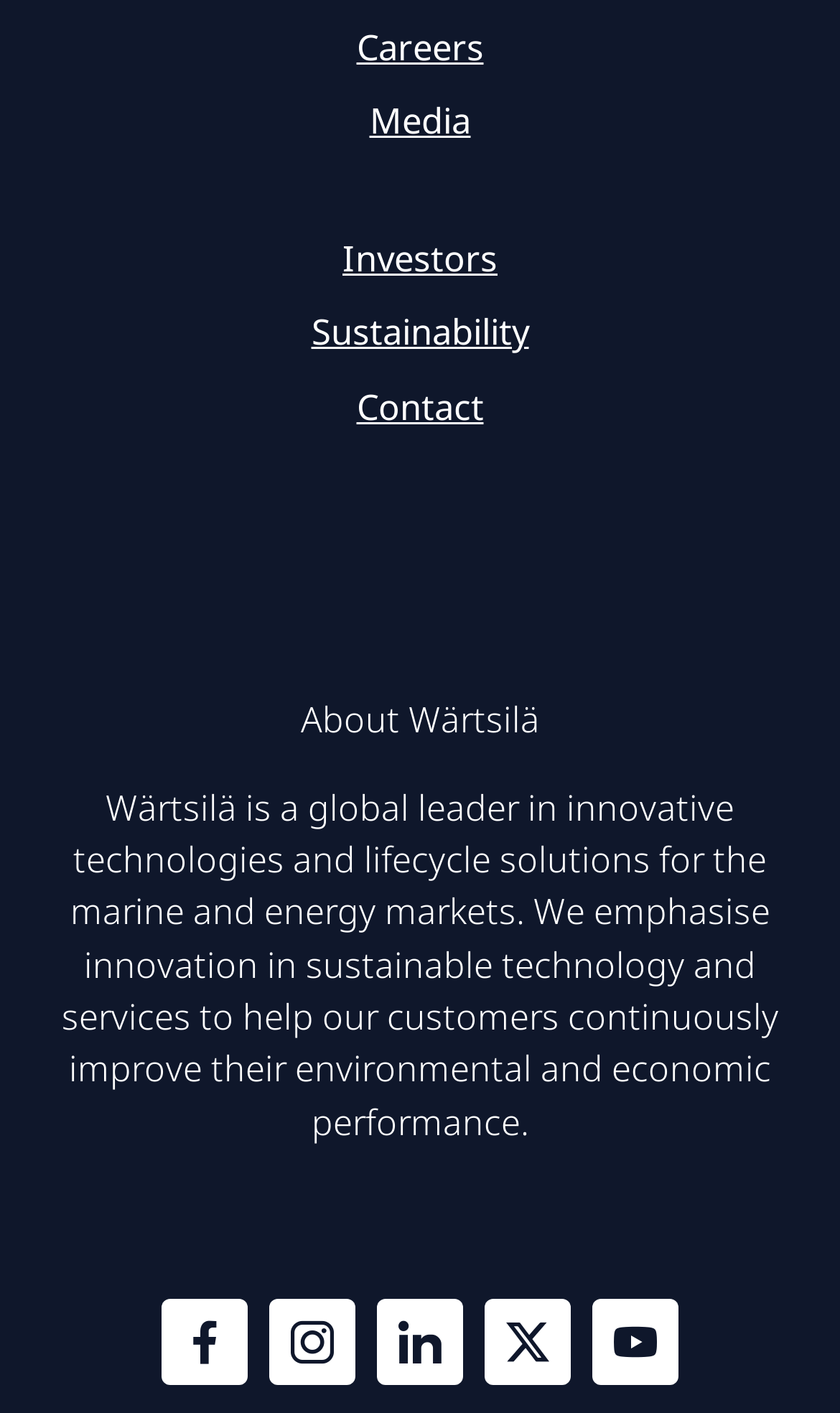Determine the bounding box coordinates of the section to be clicked to follow the instruction: "Learn about Sustainability". The coordinates should be given as four float numbers between 0 and 1, formatted as [left, top, right, bottom].

[0.371, 0.219, 0.629, 0.252]